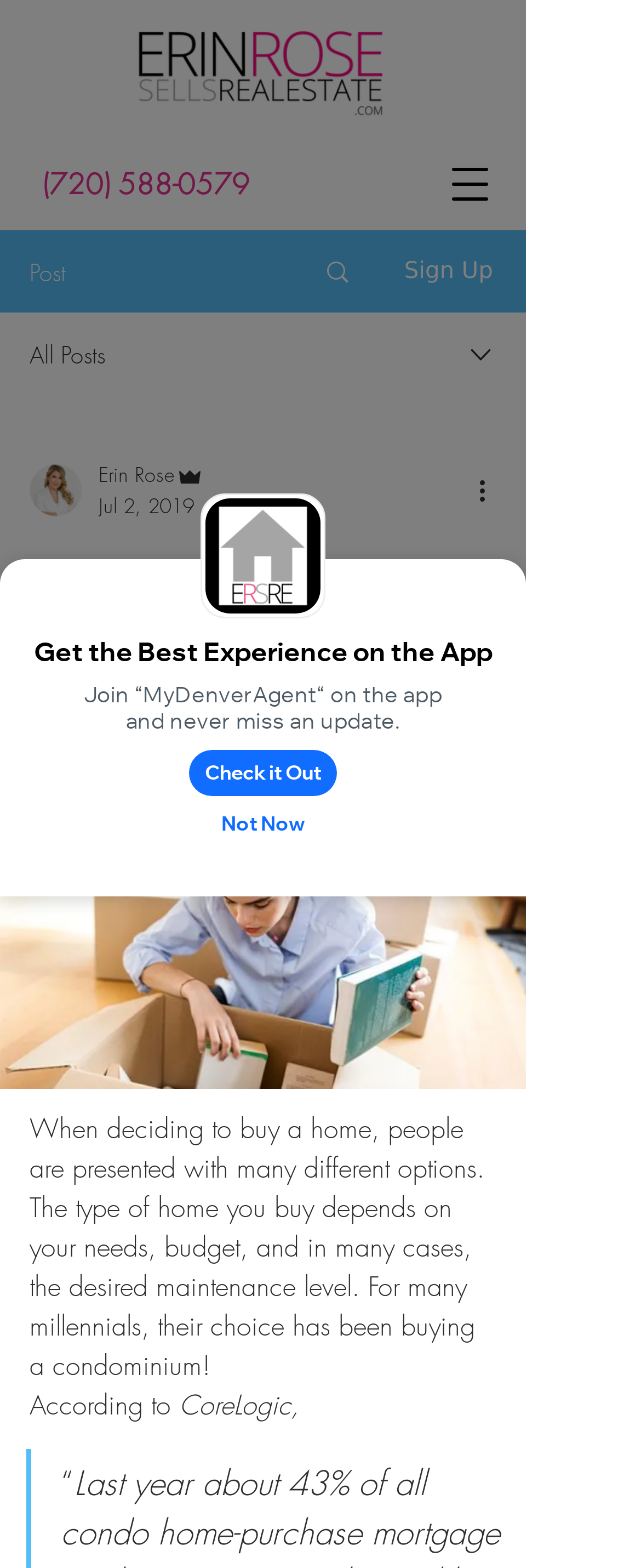Provide the bounding box coordinates of the UI element that matches the description: "Search".

[0.466, 0.148, 0.589, 0.198]